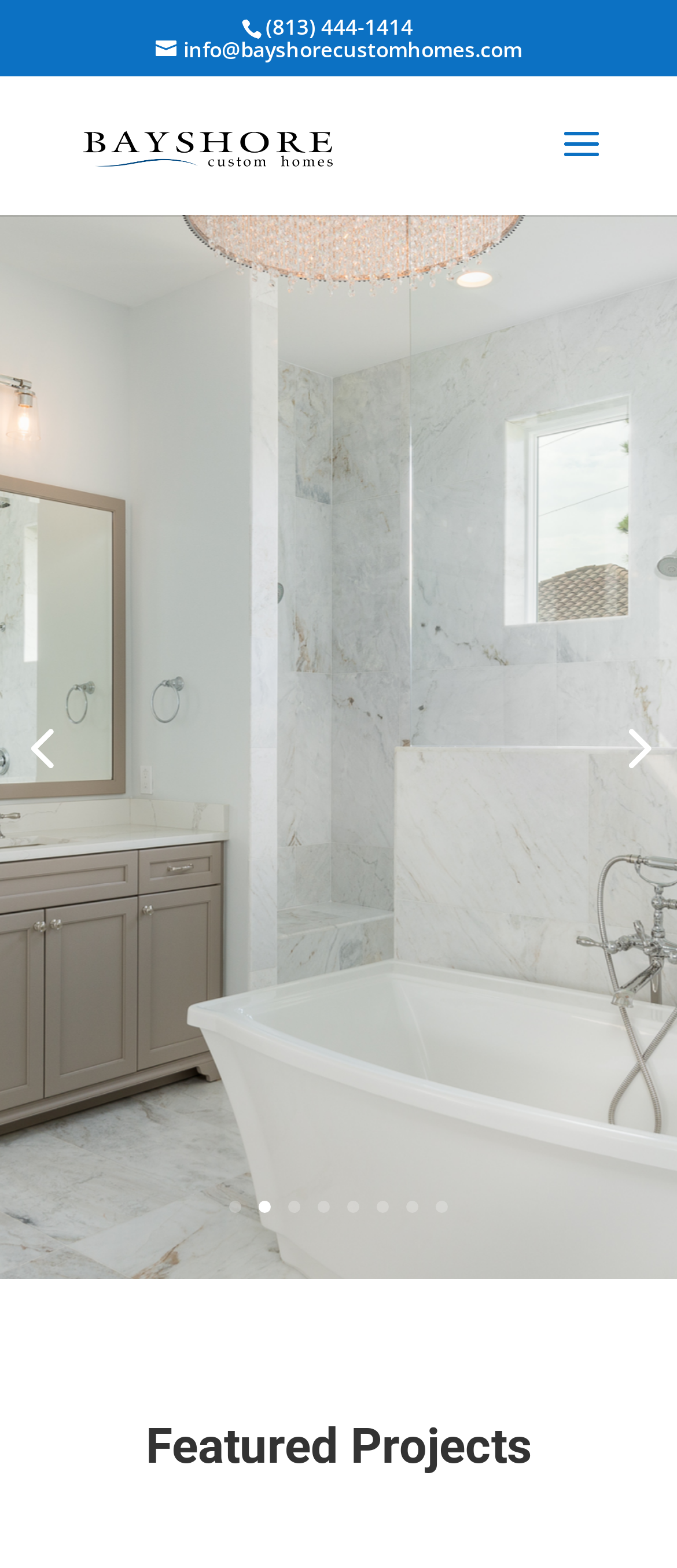Give a one-word or short-phrase answer to the following question: 
How many links are there in the navigation menu?

8